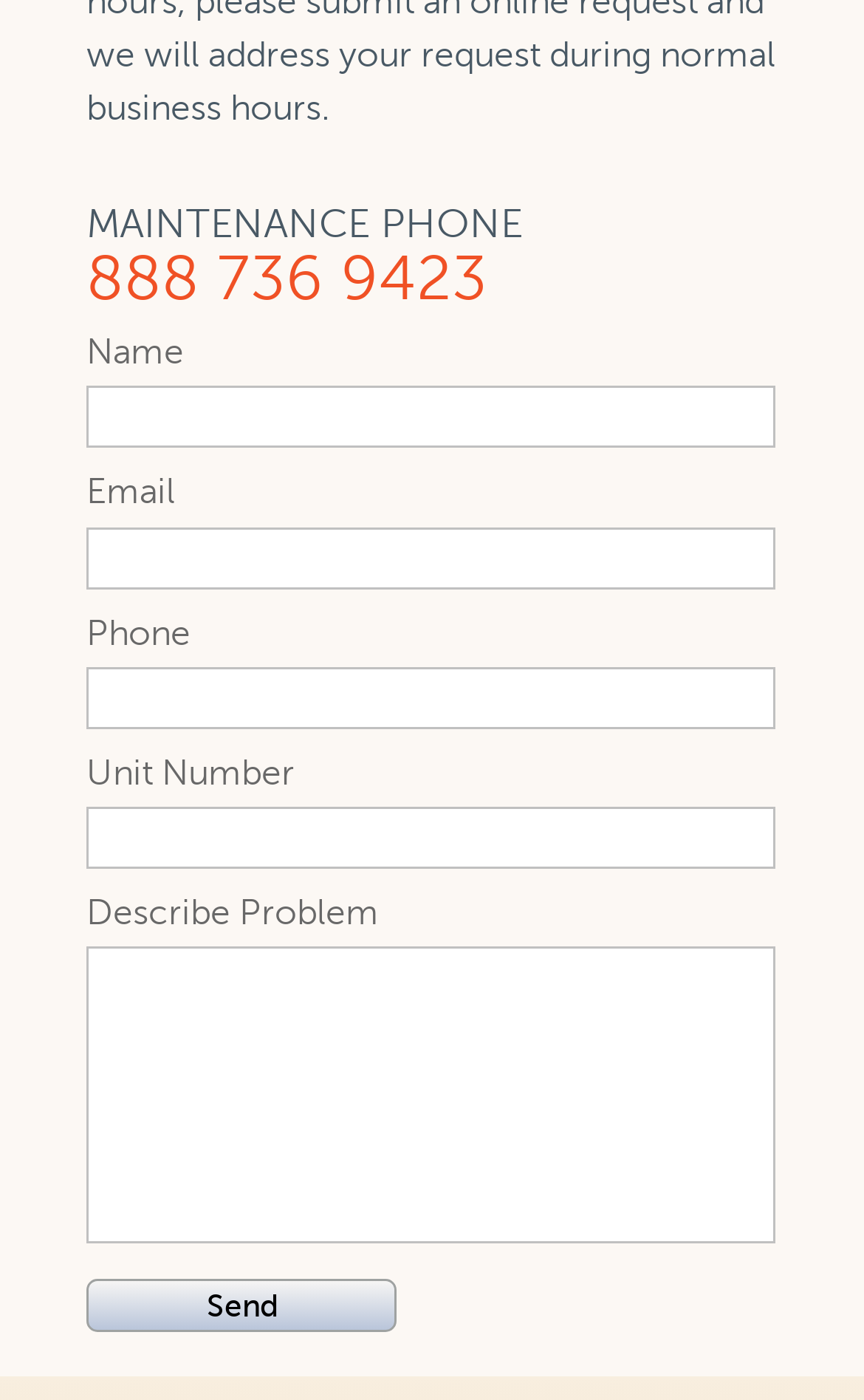How many text fields are there on the webpage?
Use the screenshot to answer the question with a single word or phrase.

5